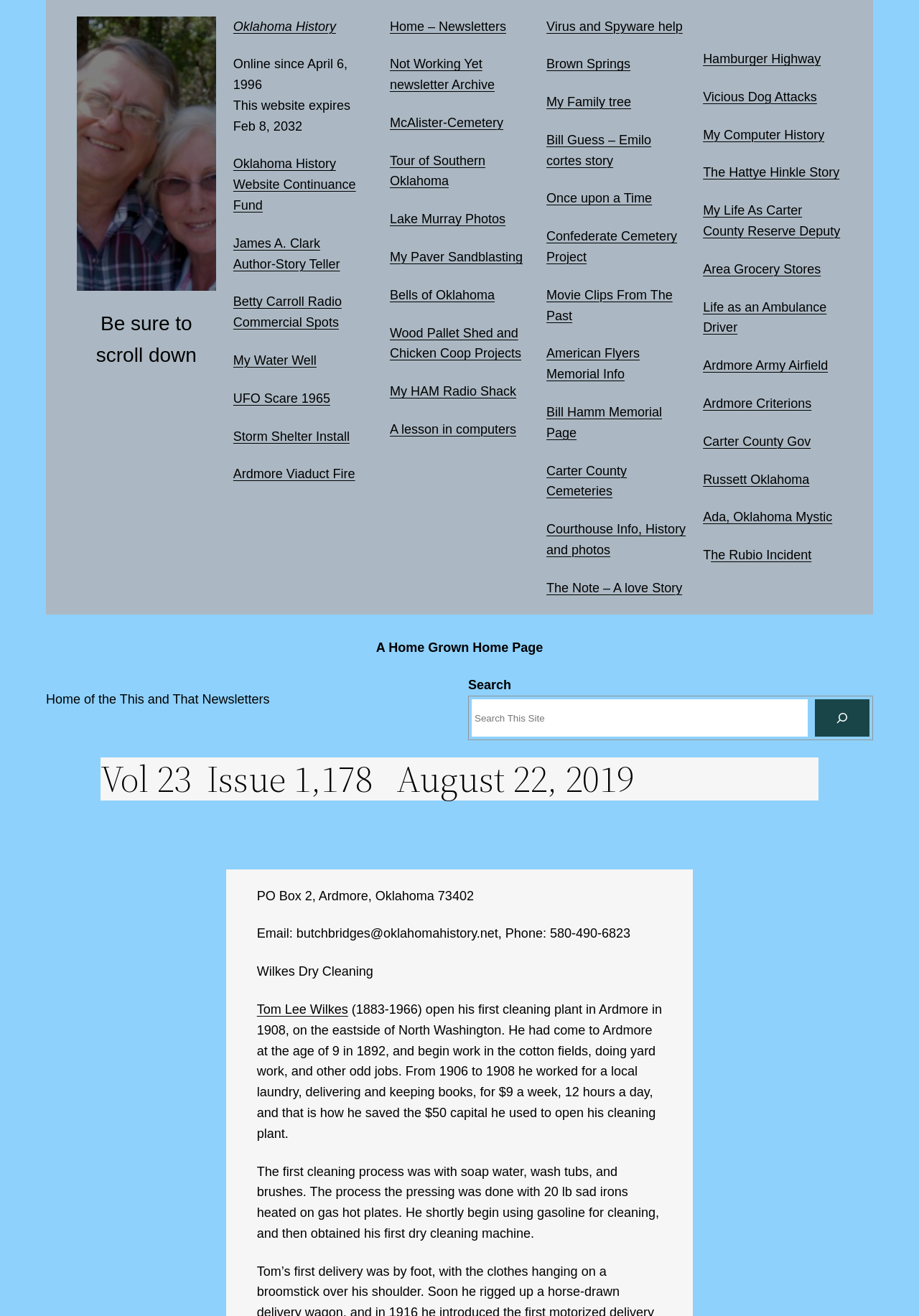Identify the bounding box coordinates of the specific part of the webpage to click to complete this instruction: "view News Archive".

None